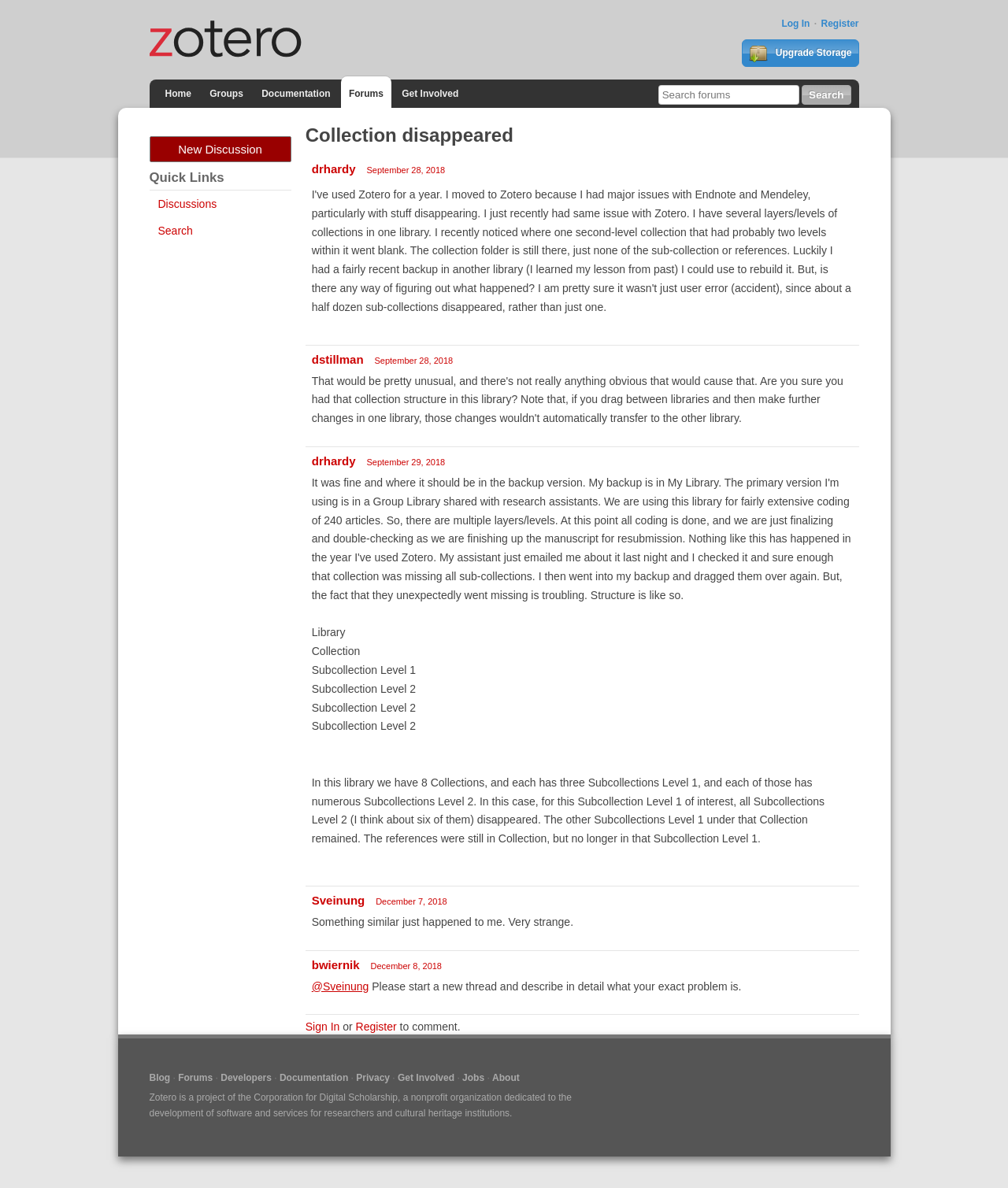Provide your answer in a single word or phrase: 
What is the relationship between the Corporation for Digital Scholarship and Zotero?

Zotero is a project of the Corporation